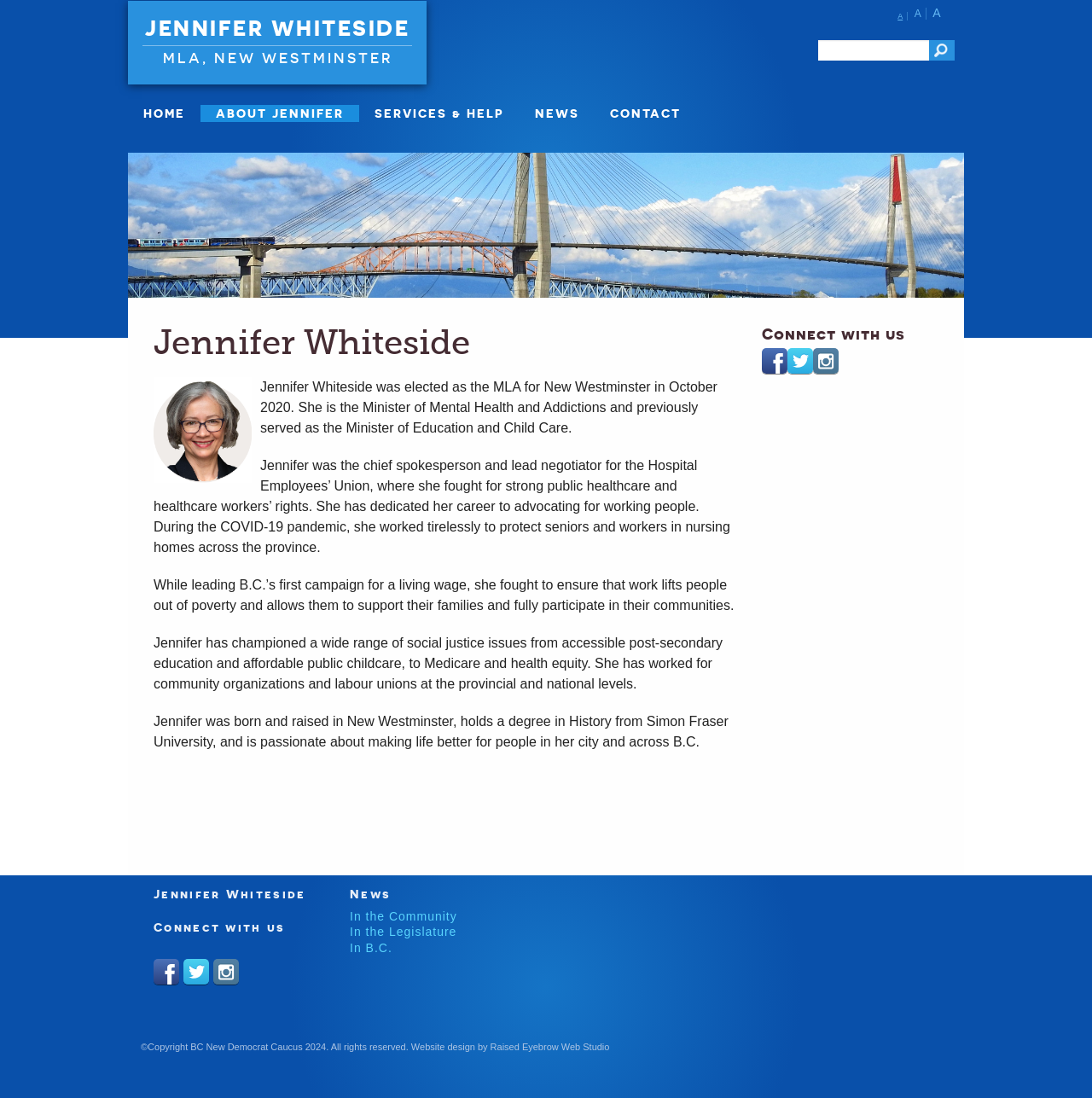Describe every aspect of the webpage comprehensively.

This webpage is about Jennifer Whiteside, a politician who serves as the Minister of Mental Health and Addictions and was previously the Minister of Education. At the top of the page, there is a heading with her name, "JENNIFER WHITESIDE", and a subheading "MLA, NEW WESTMINSTER". Below this, there are three links labeled "A" aligned horizontally, followed by a search bar with a textbox and a "Go" button.

The main content of the page is divided into two sections. On the left, there is a section with a heading "Jennifer Whiteside" and an image of her. Below this, there are four paragraphs of text describing her background, career, and accomplishments. The text explains that she was elected as the MLA for New Westminster in October 2020, and has worked as a chief spokesperson and lead negotiator for the Hospital Employees' Union, advocating for strong public healthcare and healthcare workers' rights.

On the right side of the page, there is a section with a heading "Connect with us" and three links to social media platforms: Facebook, Twitter, and Instagram. Below this, there are three more sections with headings "Jennifer Whiteside", "News", and "Connect with us" again, each with links to related content.

At the bottom of the page, there is a footer section with copyright information, a statement about website design, and a link to the design studio.